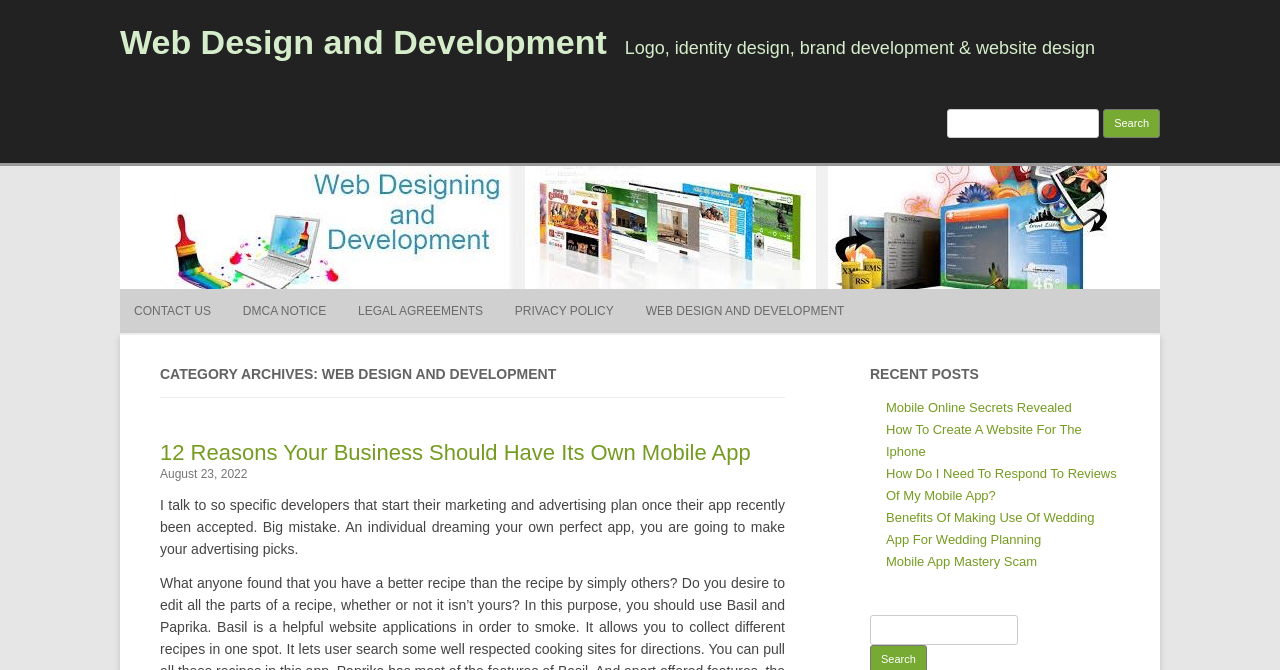Identify and provide the text of the main header on the webpage.

Web Design and Development